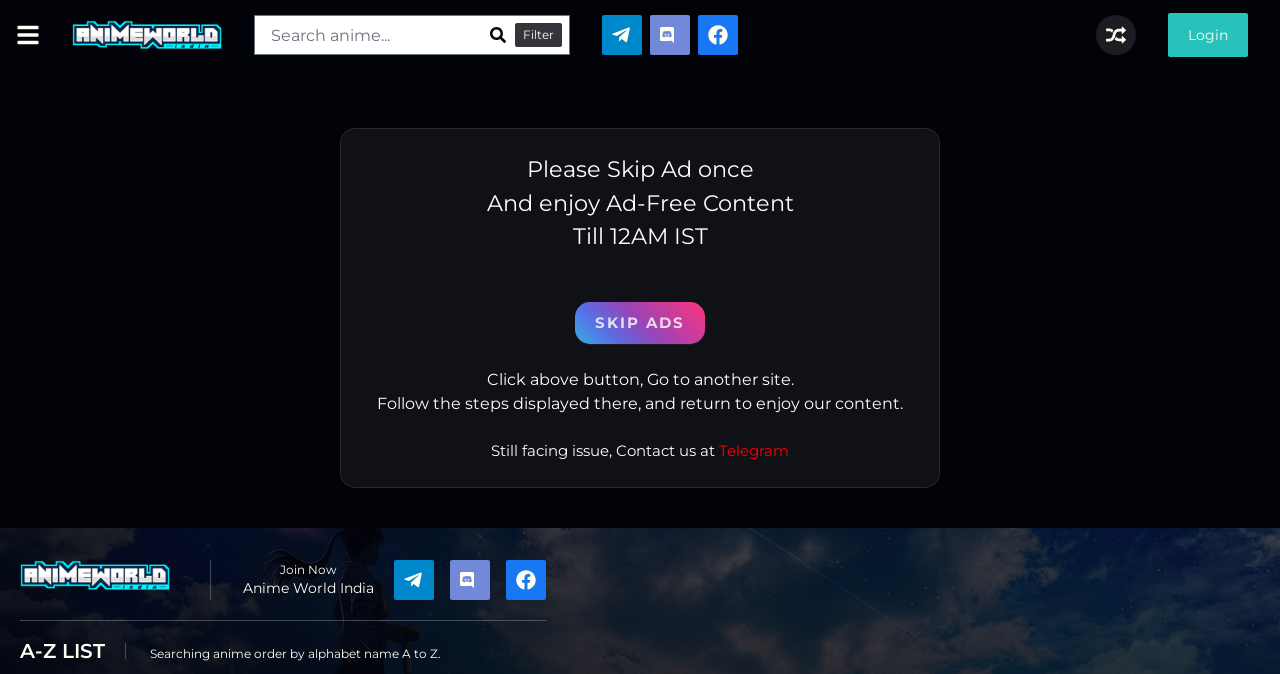What is the purpose of the 'I'm feeling lucky!' button?
Please provide a single word or phrase as your answer based on the image.

To search anime randomly